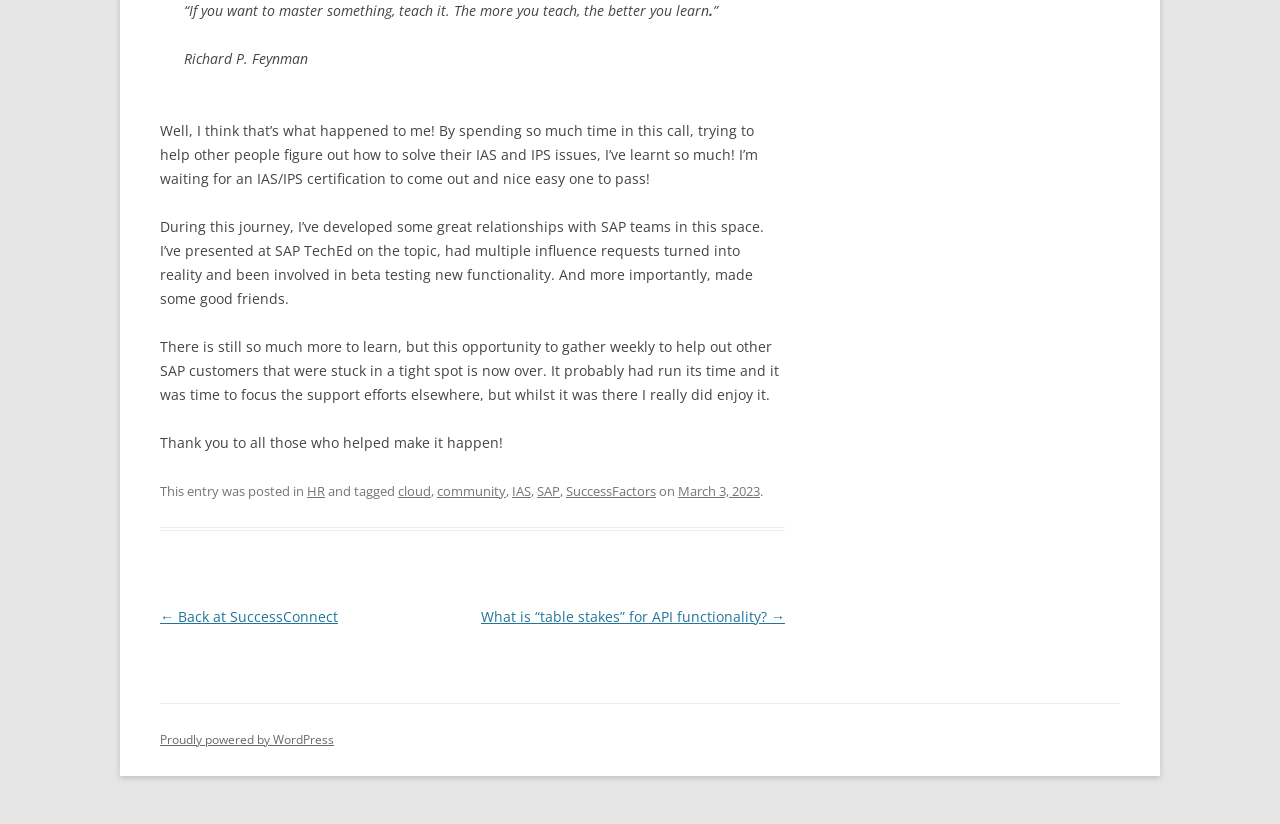Please find and report the bounding box coordinates of the element to click in order to perform the following action: "Click the '← Back at SuccessConnect' link". The coordinates should be expressed as four float numbers between 0 and 1, in the format [left, top, right, bottom].

[0.125, 0.736, 0.264, 0.759]